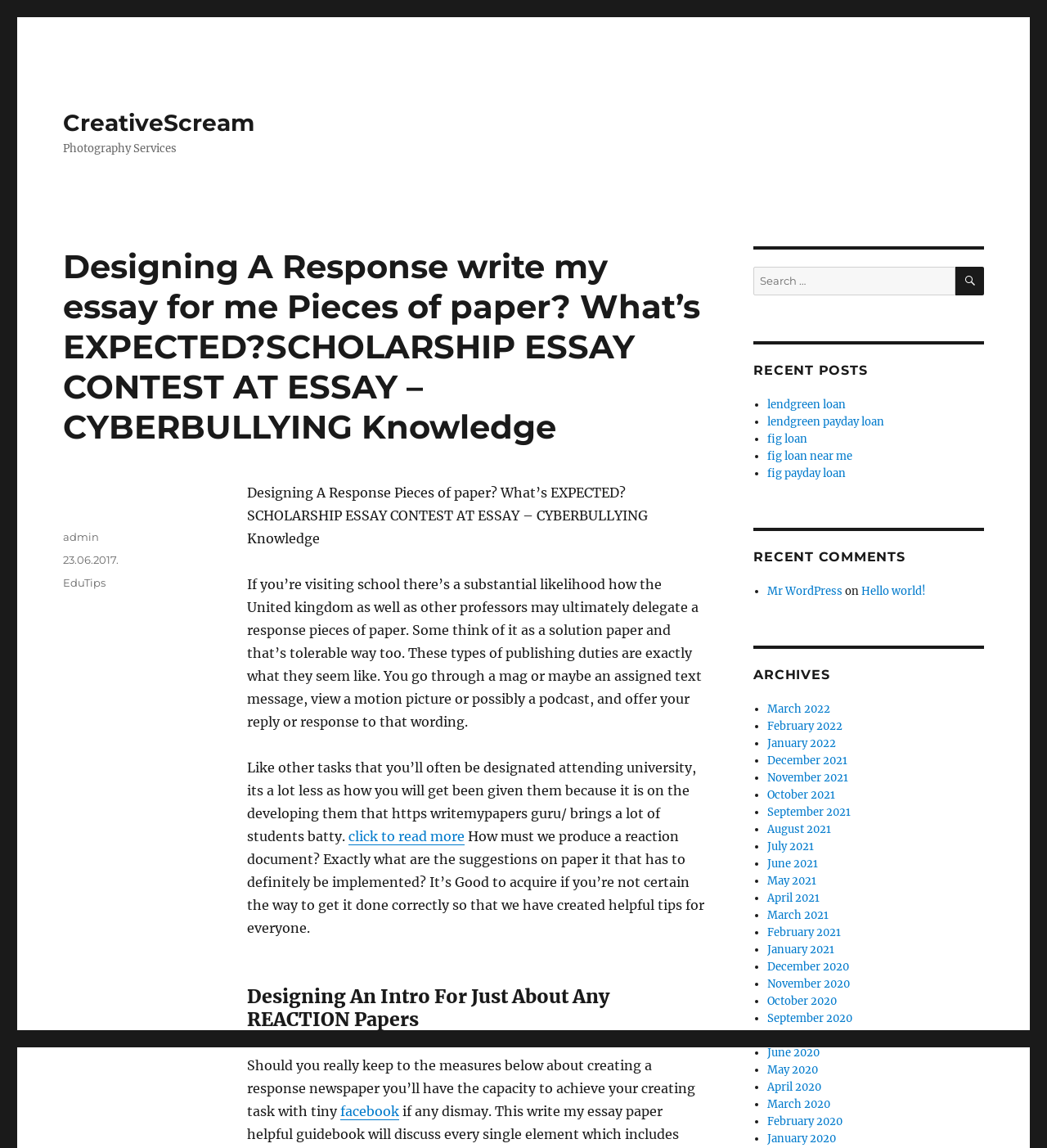Identify the bounding box coordinates for the UI element described as follows: "fig loan near me". Ensure the coordinates are four float numbers between 0 and 1, formatted as [left, top, right, bottom].

[0.733, 0.391, 0.814, 0.403]